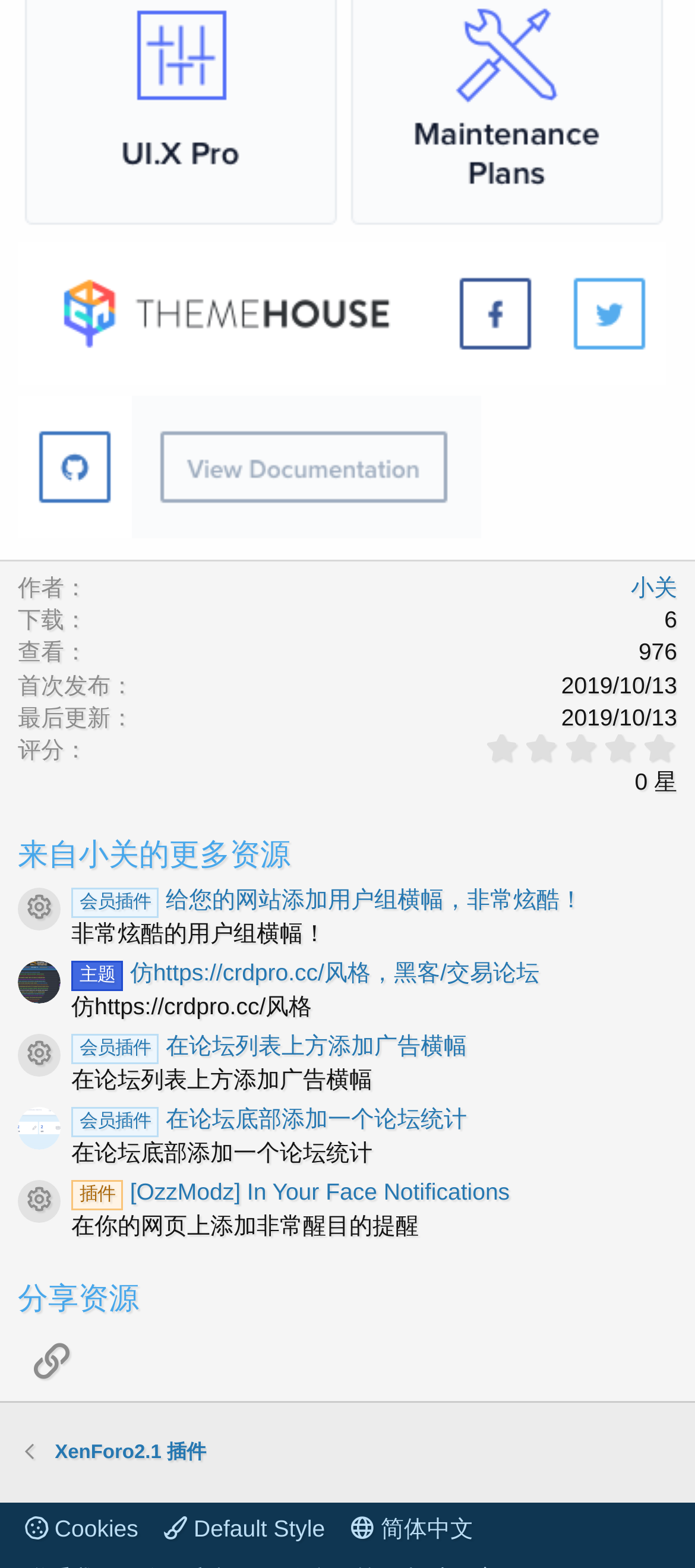Locate the UI element that matches the description 简体中文 in the webpage screenshot. Return the bounding box coordinates in the format (top-left x, top-left y, bottom-right x, bottom-right y), with values ranging from 0 to 1.

[0.495, 0.964, 0.691, 0.986]